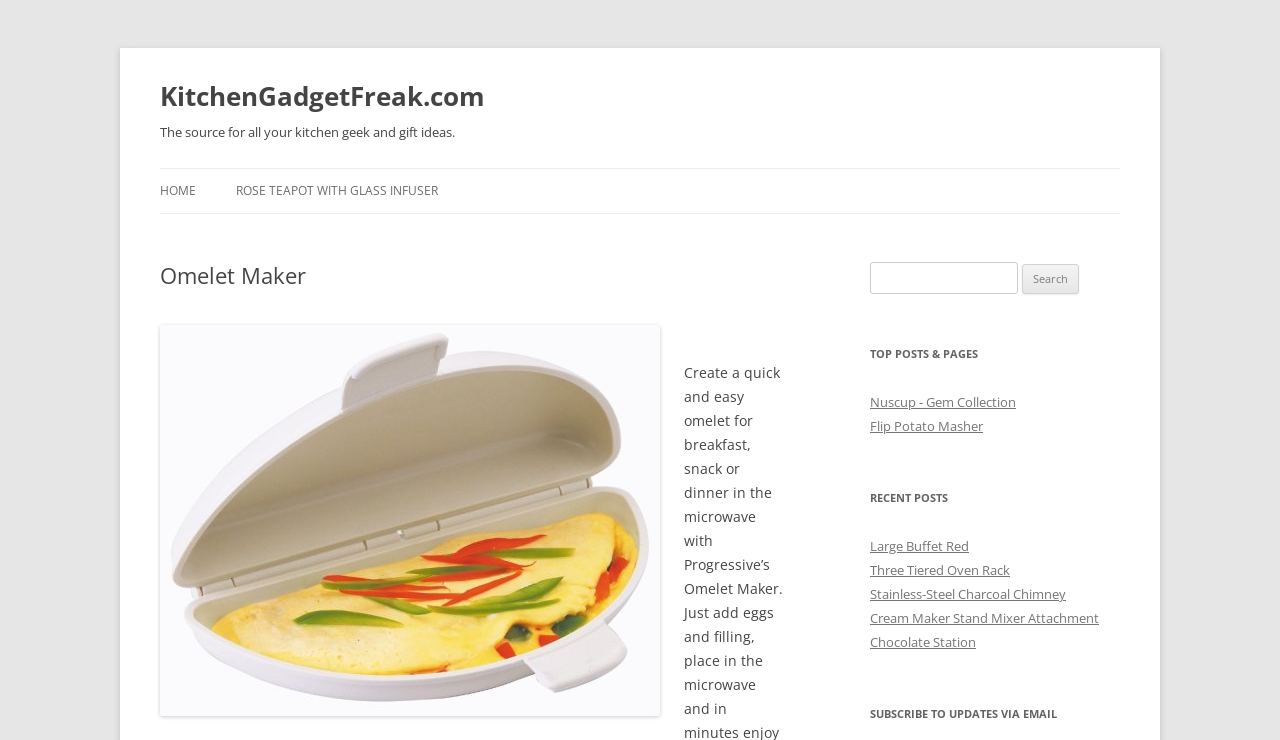What is the name of the product featured in the main image?
Answer the question with a single word or phrase, referring to the image.

Omelet Maker